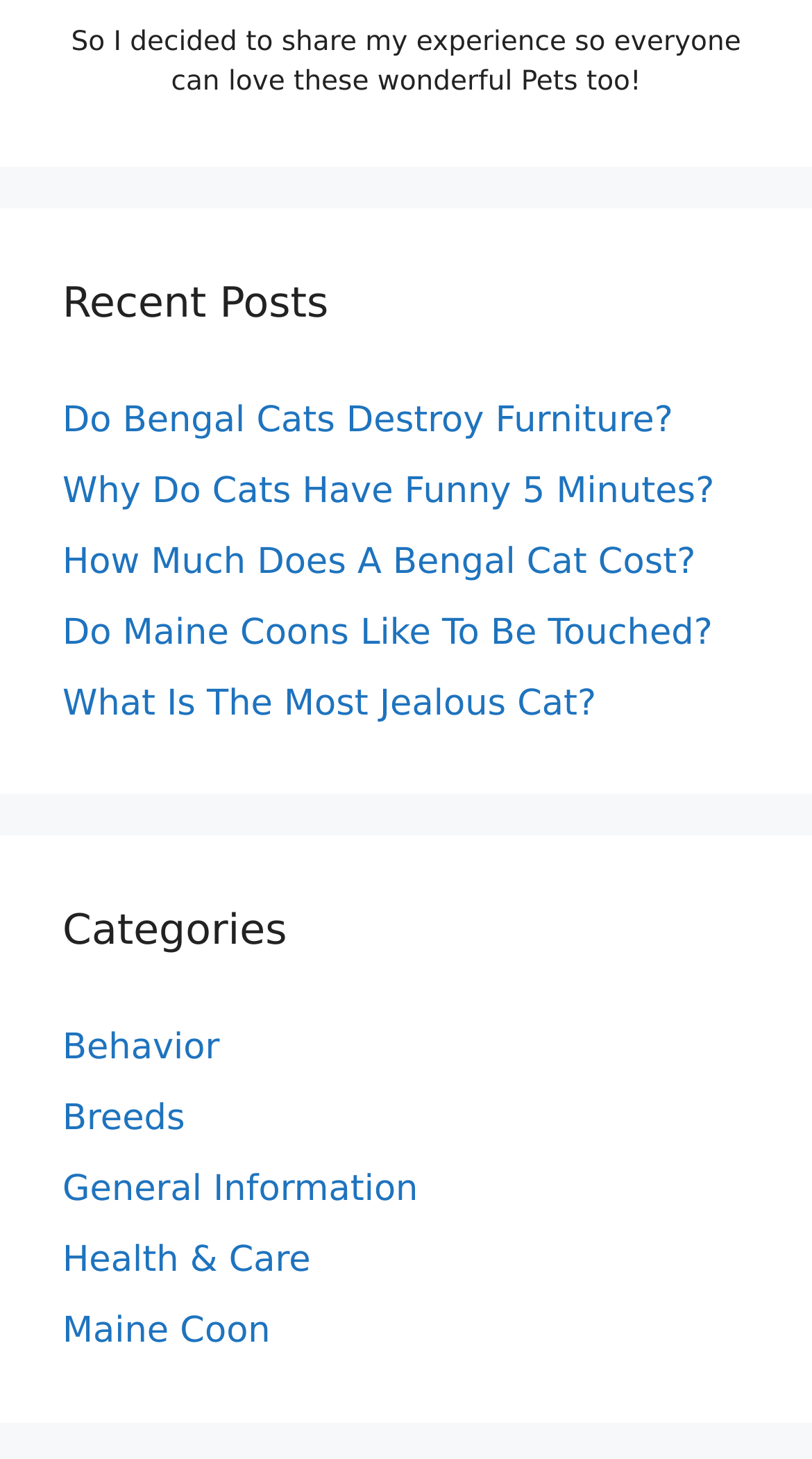What type of information can be found in the 'General Information' category?
Look at the image and answer with only one word or phrase.

General Information about cats